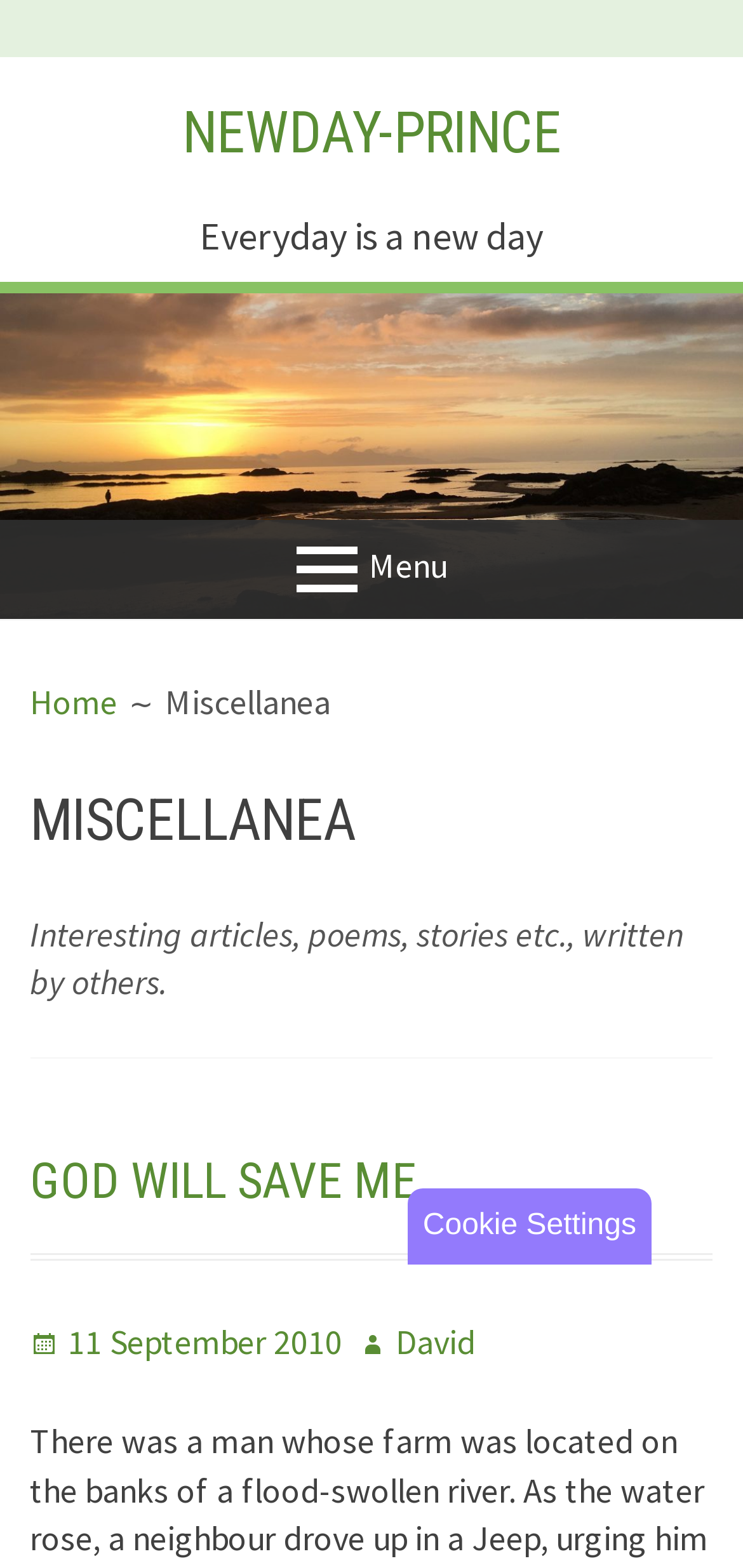What is the main topic of the webpage?
Could you answer the question with a detailed and thorough explanation?

The main topic of the webpage can be inferred from the heading element 'MISCELLANEA' and the static text 'Interesting articles, poems, stories etc., written by others.' which suggests that the webpage is about miscellaneous articles and writings.